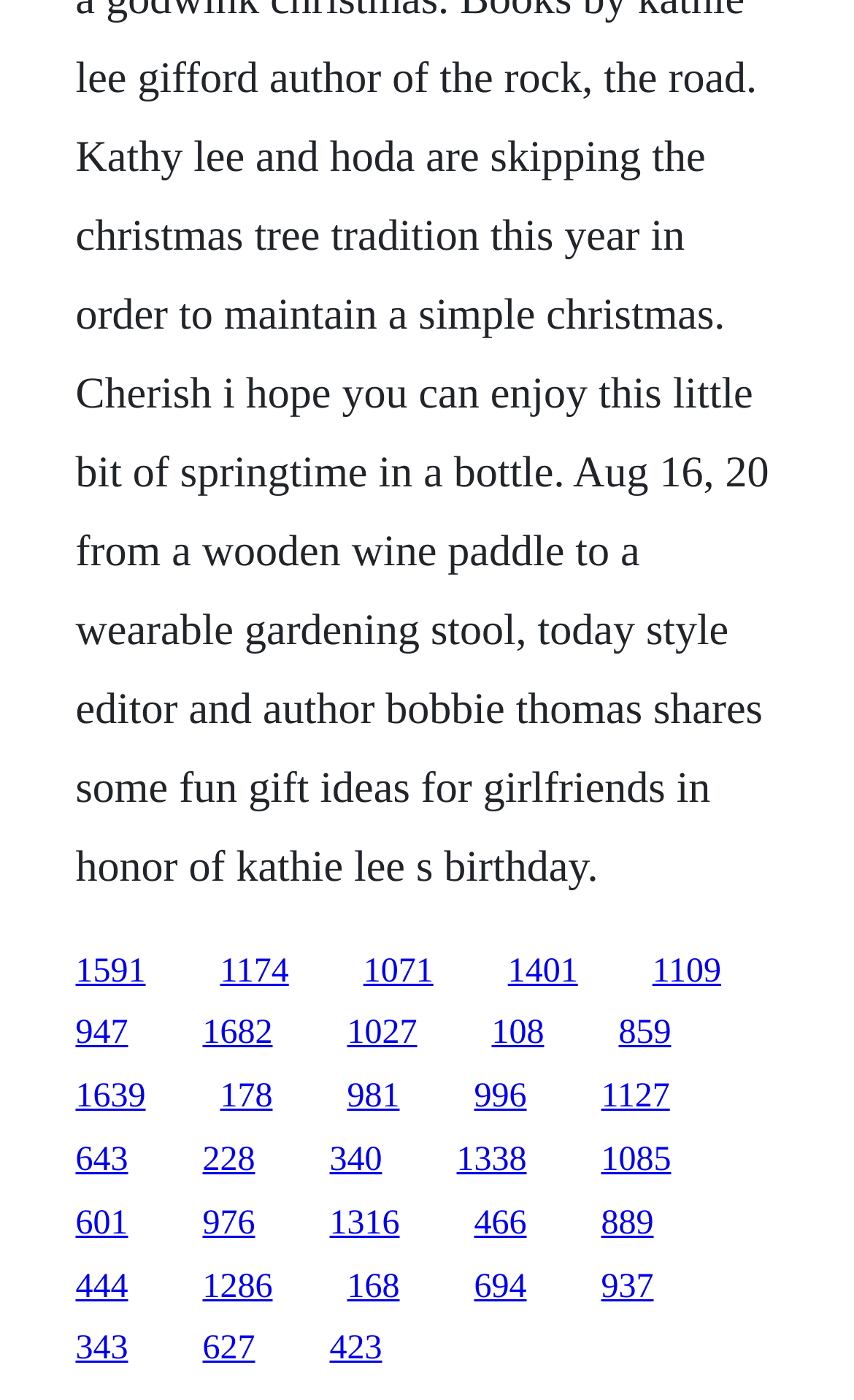Please provide a comprehensive answer to the question based on the screenshot: Is there any empty space between the links?

By examining the bounding box coordinates of each link element, I noticed that the right coordinate of one link is close to the left coordinate of the adjacent link, indicating that there is no empty space between the links.